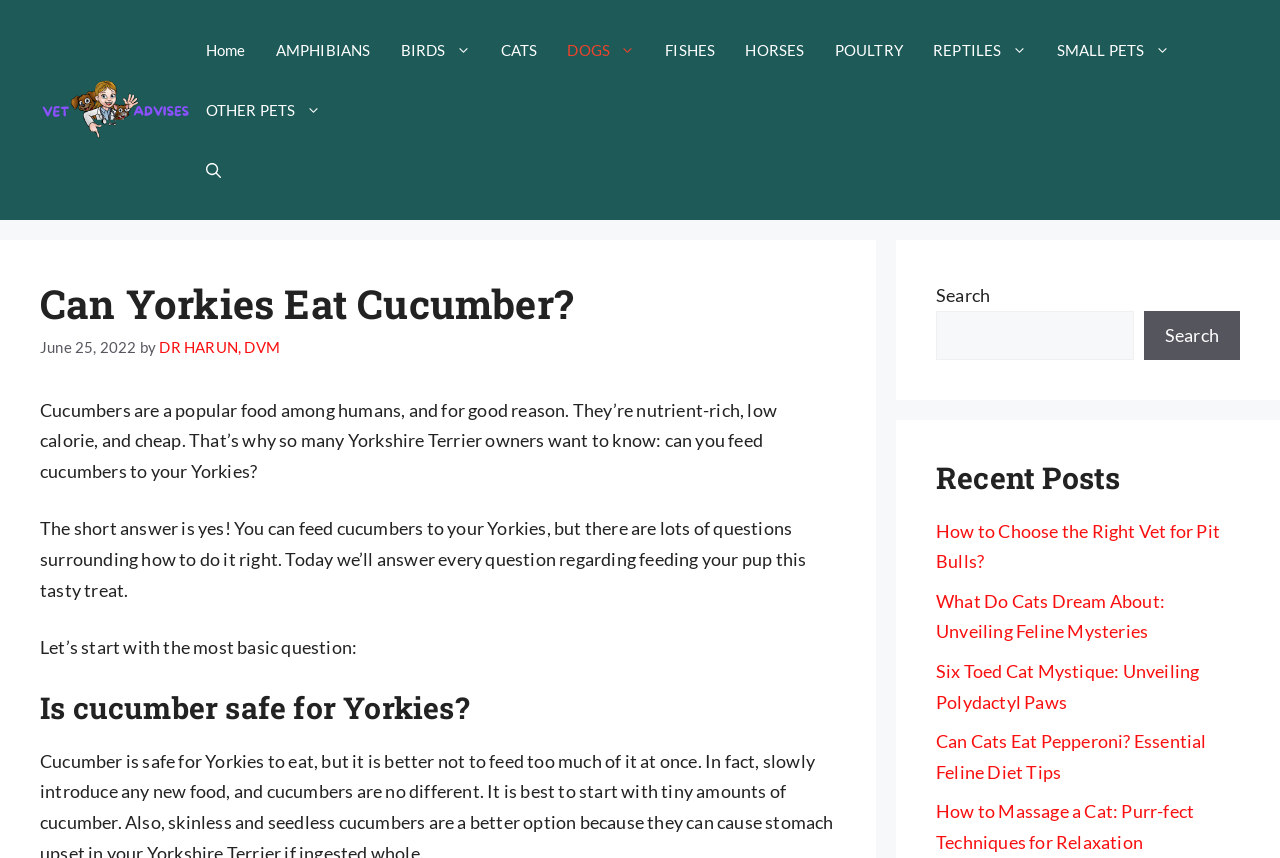Highlight the bounding box coordinates of the element that should be clicked to carry out the following instruction: "Visit the 'DOGS' section". The coordinates must be given as four float numbers ranging from 0 to 1, i.e., [left, top, right, bottom].

[0.431, 0.023, 0.508, 0.093]